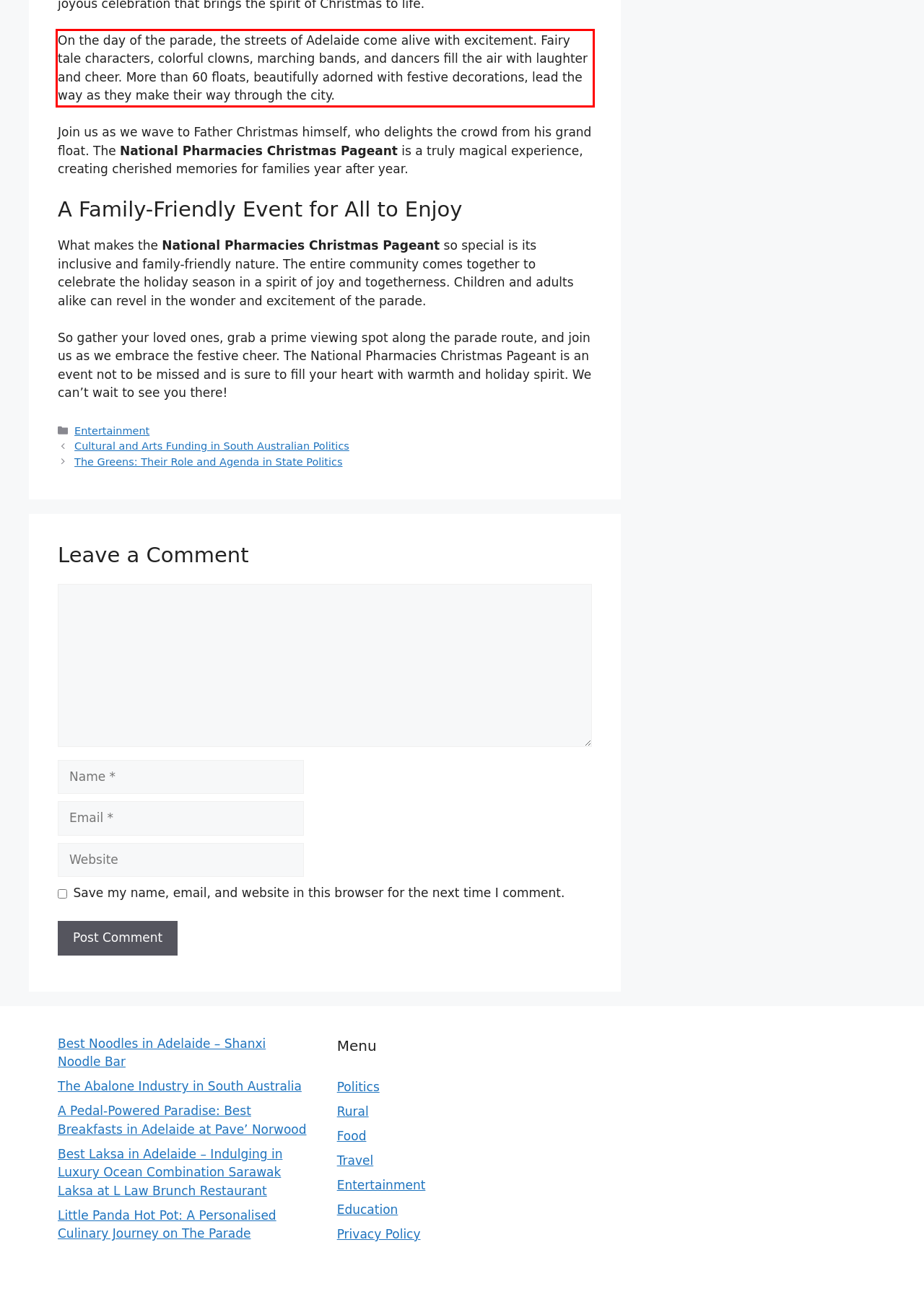You are presented with a screenshot containing a red rectangle. Extract the text found inside this red bounding box.

On the day of the parade, the streets of Adelaide come alive with excitement. Fairy tale characters, colorful clowns, marching bands, and dancers fill the air with laughter and cheer. More than 60 floats, beautifully adorned with festive decorations, lead the way as they make their way through the city.